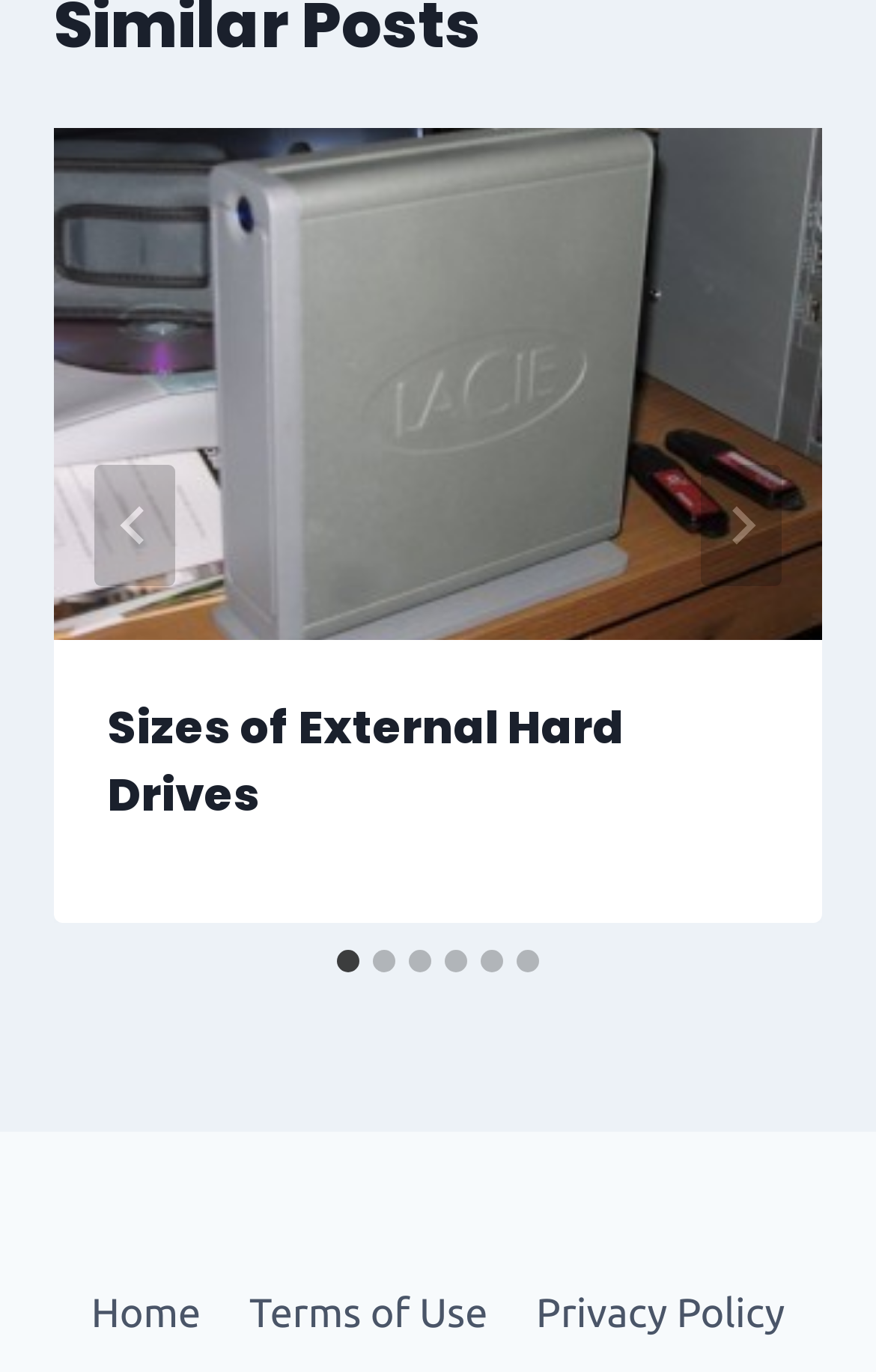What is the title of the article on the current slide?
Provide a well-explained and detailed answer to the question.

I found the title of the article by looking at the heading element with the text 'Sizes of External Hard Drives', which is located within the article element on the current slide.